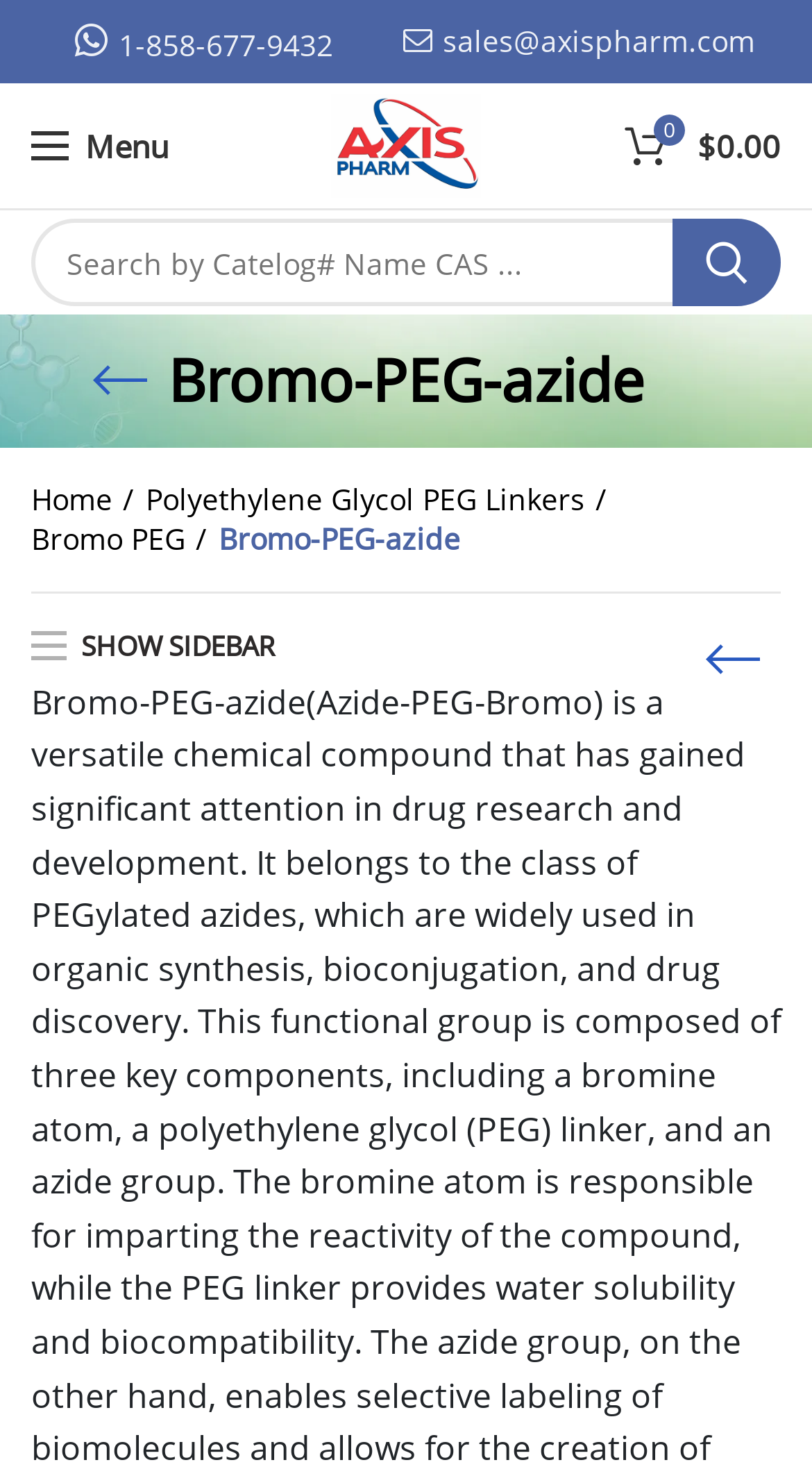What is the current total cost?
From the details in the image, answer the question comprehensively.

I looked at the top section of the webpage, where there is a link with a shopping cart icon and a price of $0.00, indicating that the current total cost is zero dollars.